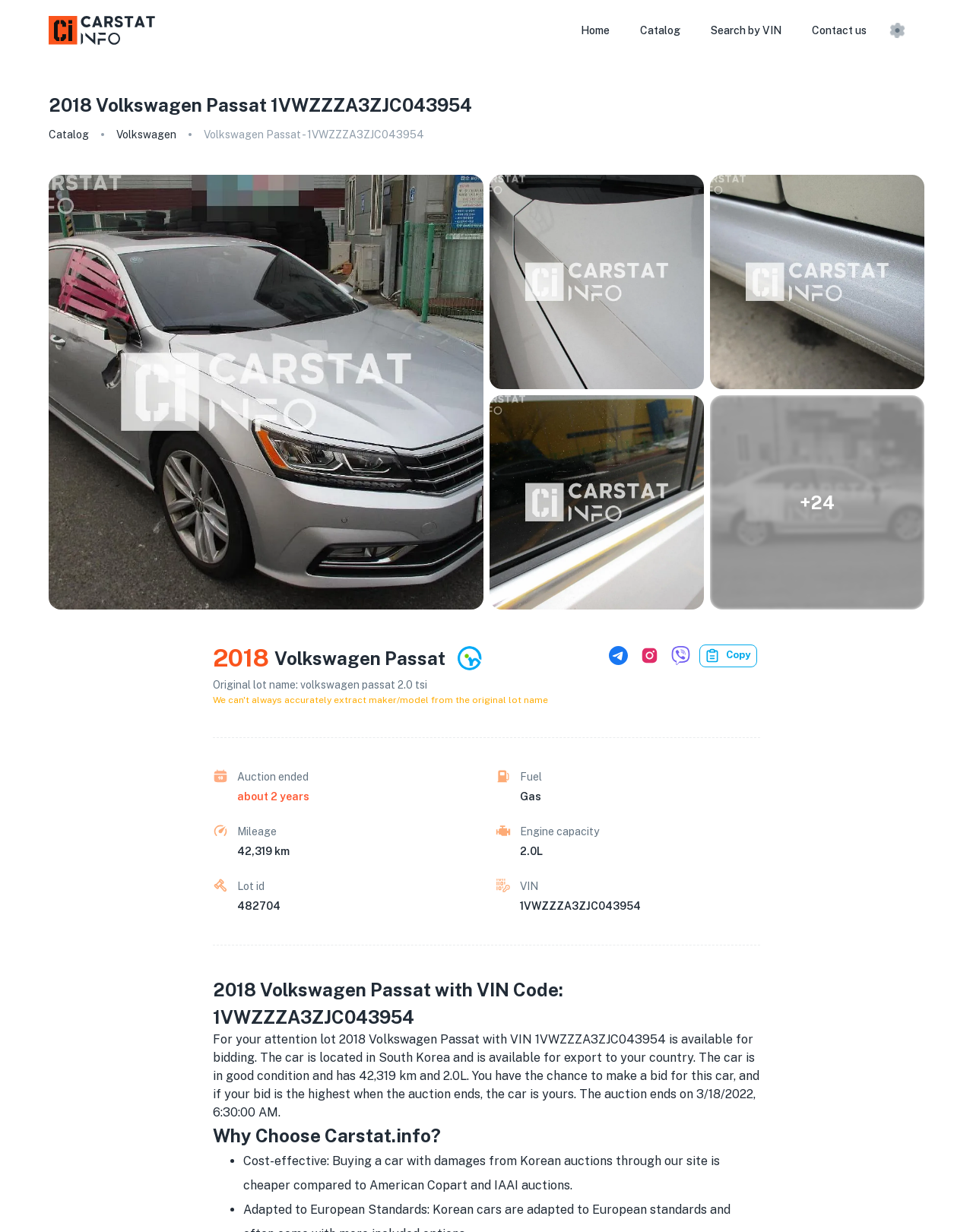Please predict the bounding box coordinates of the element's region where a click is necessary to complete the following instruction: "View the image of the car". The coordinates should be represented by four float numbers between 0 and 1, i.e., [left, top, right, bottom].

[0.05, 0.142, 0.497, 0.495]